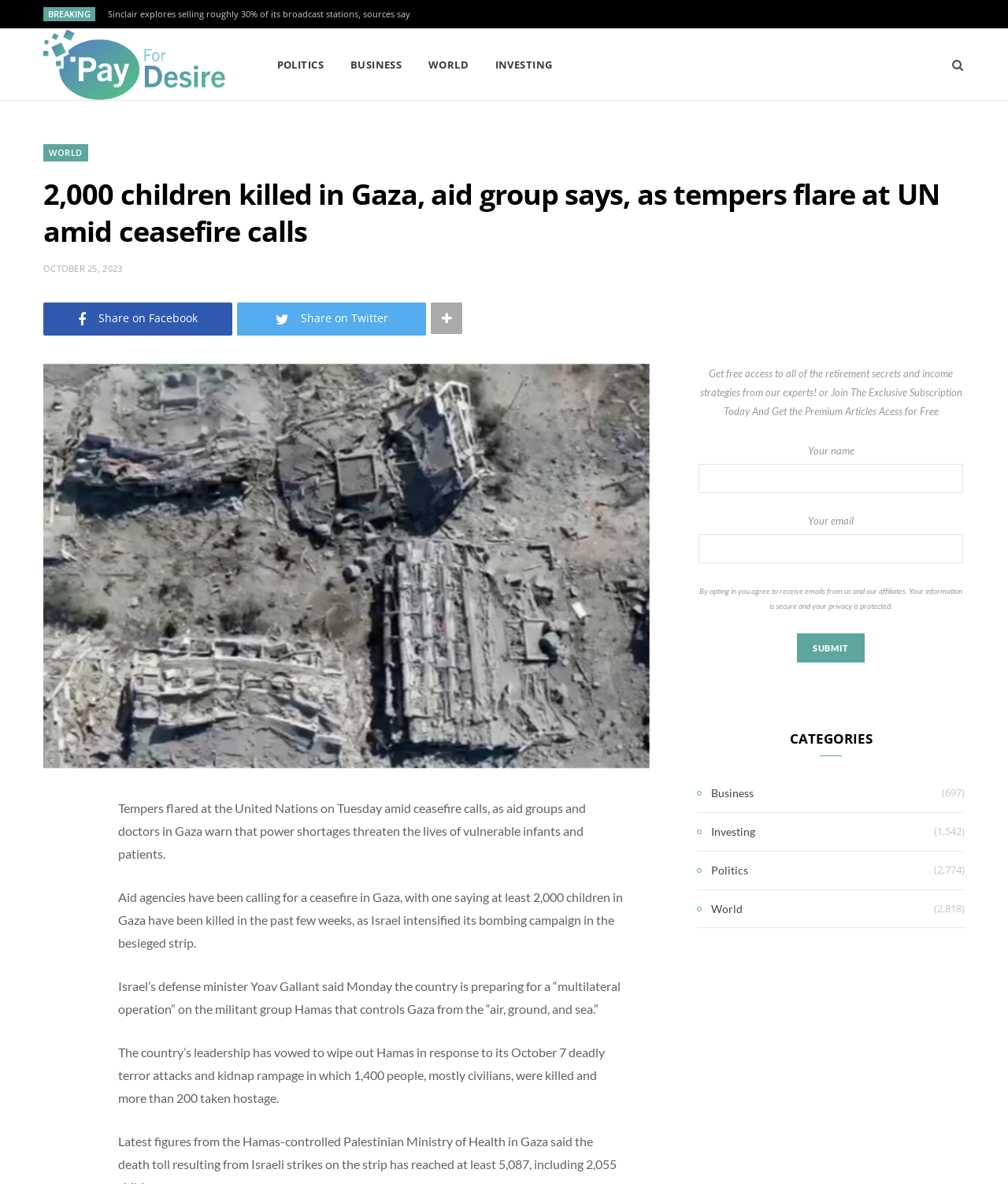Can you determine the main header of this webpage?

2,000 children killed in Gaza, aid group says, as tempers flare at UN amid ceasefire calls